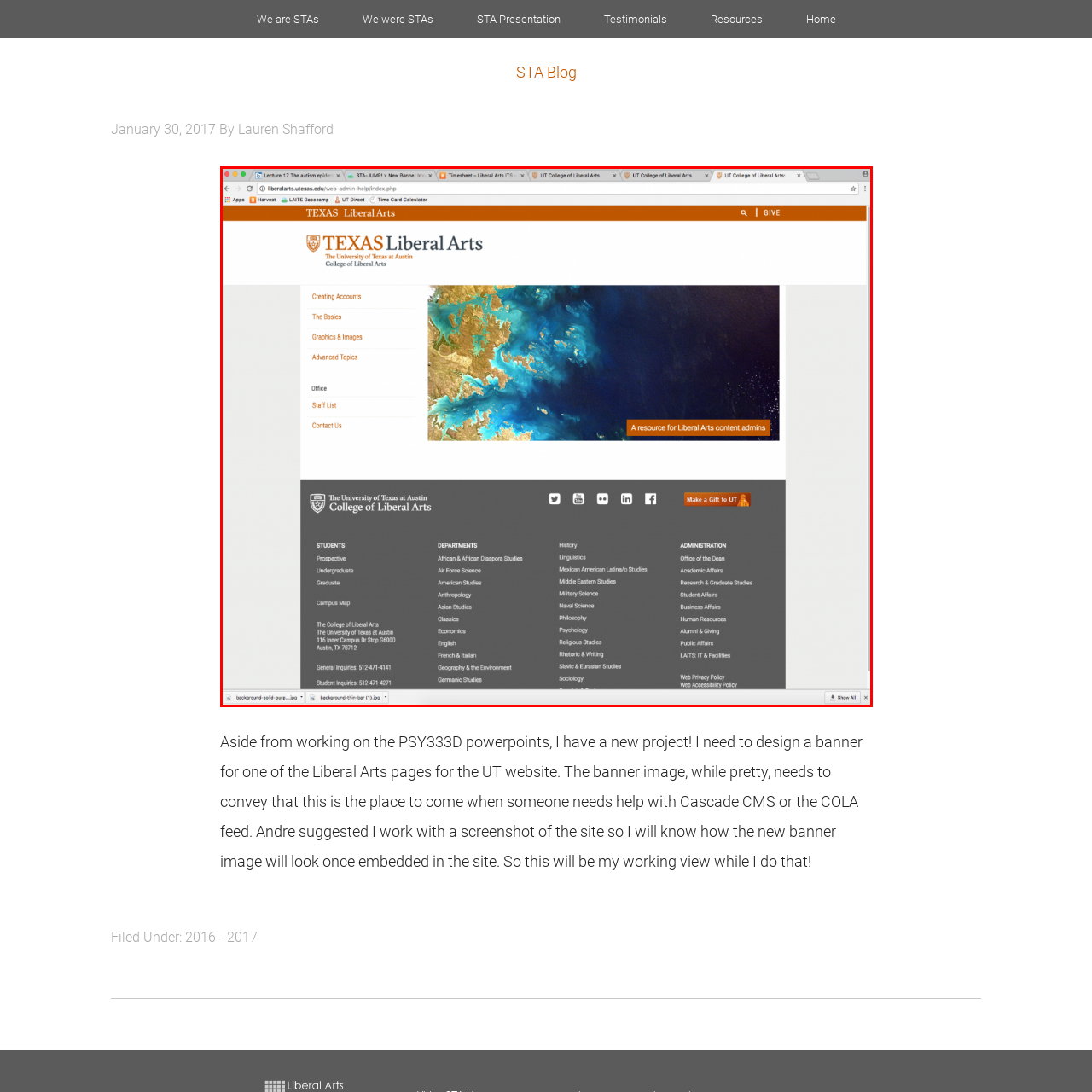Offer a detailed account of the image that is framed by the red bounding box.

The image displays a screenshot of the College of Liberal Arts website from the University of Texas at Austin. The upper section features a vibrant banner with a stunning aerial view of coastal landforms and waters, highlighting the natural beauty of a geographic area. Below this imagery are navigation links that guide users to various resources, including sections on account creation, graphics, and additional topics relevant to content management for the Liberal Arts community.

To the left of the banner, essential links such as "Creating Accounts," "The Basics," and "Graphics & Images" provide easy access to important information. The prominent callout below the image reads "A resource for Liberal Arts content admins," indicating that this webpage is designed to assist administrators in managing content. The design combines functionality with an inviting layout, emphasizing its aim to support users in navigating the resources available within the College of Liberal Arts.